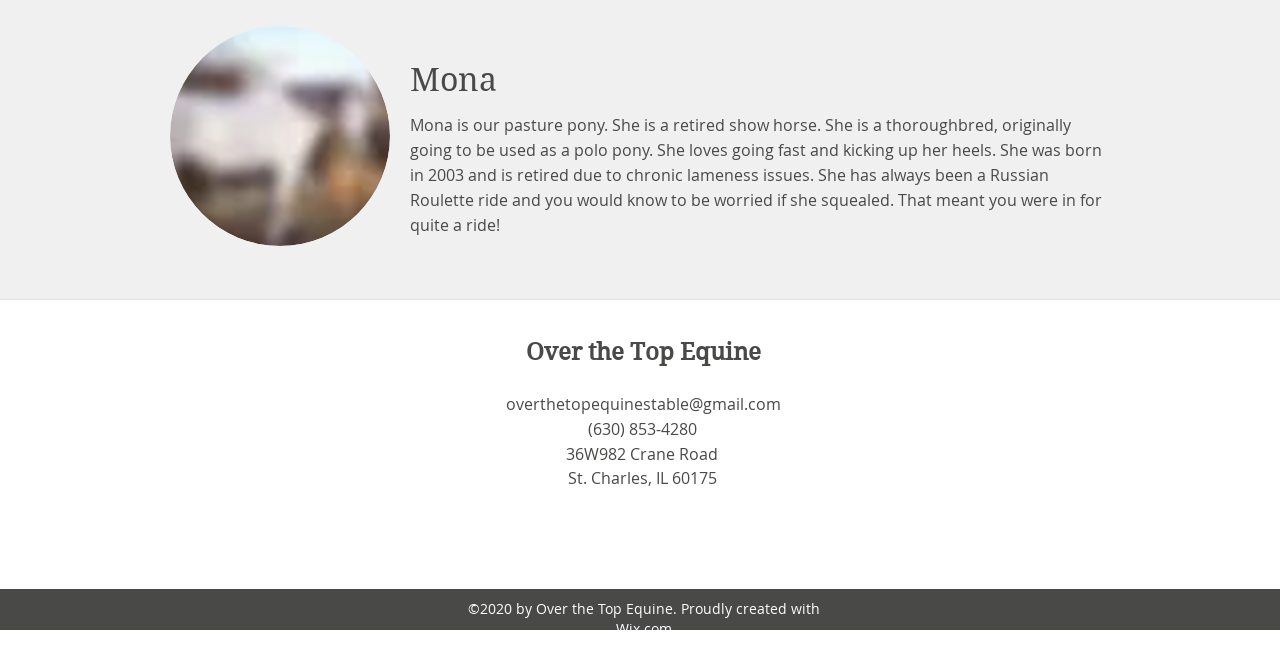What is the phone number of Over the Top Equine?
Using the screenshot, give a one-word or short phrase answer.

(630) 853-4280